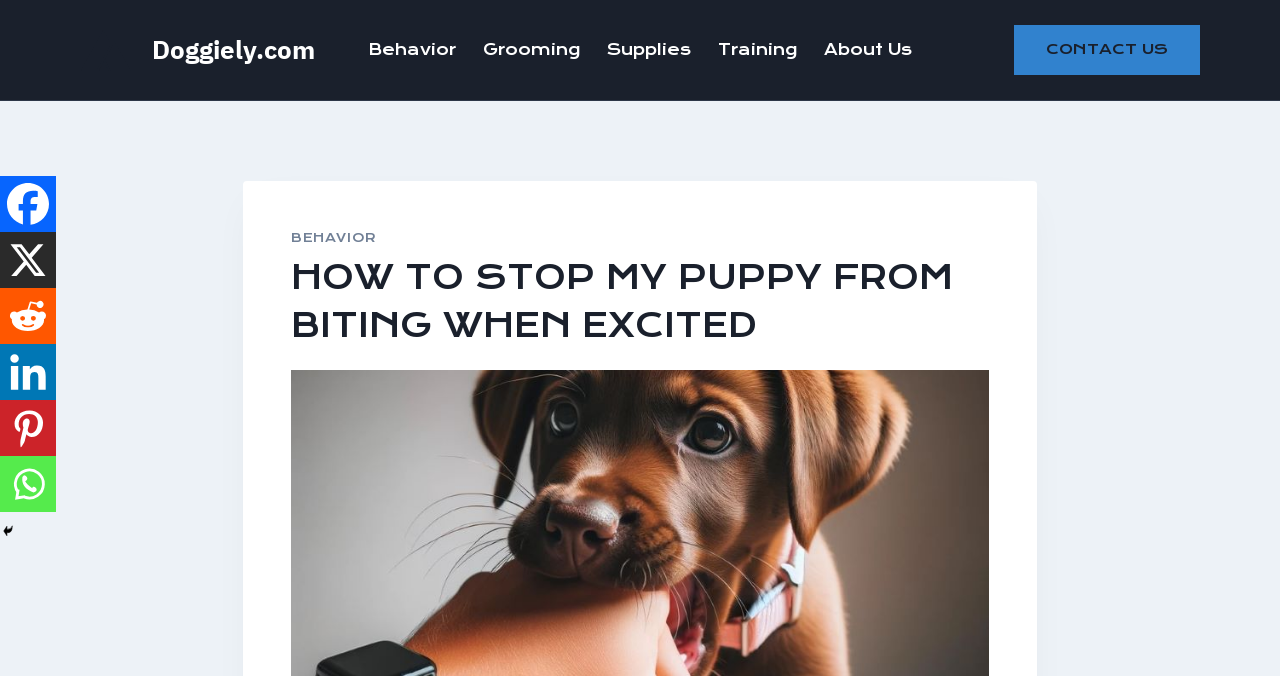Determine the bounding box coordinates of the clickable area required to perform the following instruction: "go to dog behavior page". The coordinates should be represented as four float numbers between 0 and 1: [left, top, right, bottom].

[0.277, 0.043, 0.367, 0.105]